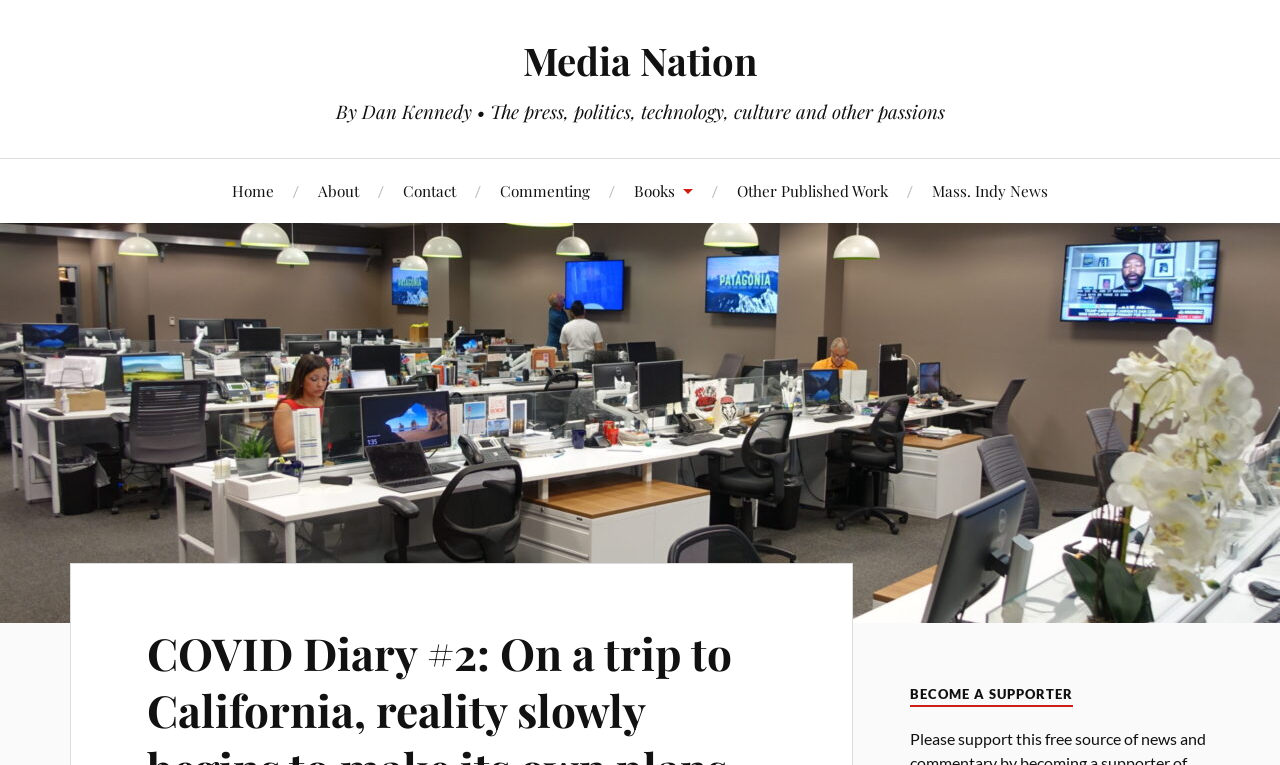Determine the bounding box coordinates of the region to click in order to accomplish the following instruction: "go to home page". Provide the coordinates as four float numbers between 0 and 1, specifically [left, top, right, bottom].

[0.181, 0.208, 0.214, 0.291]